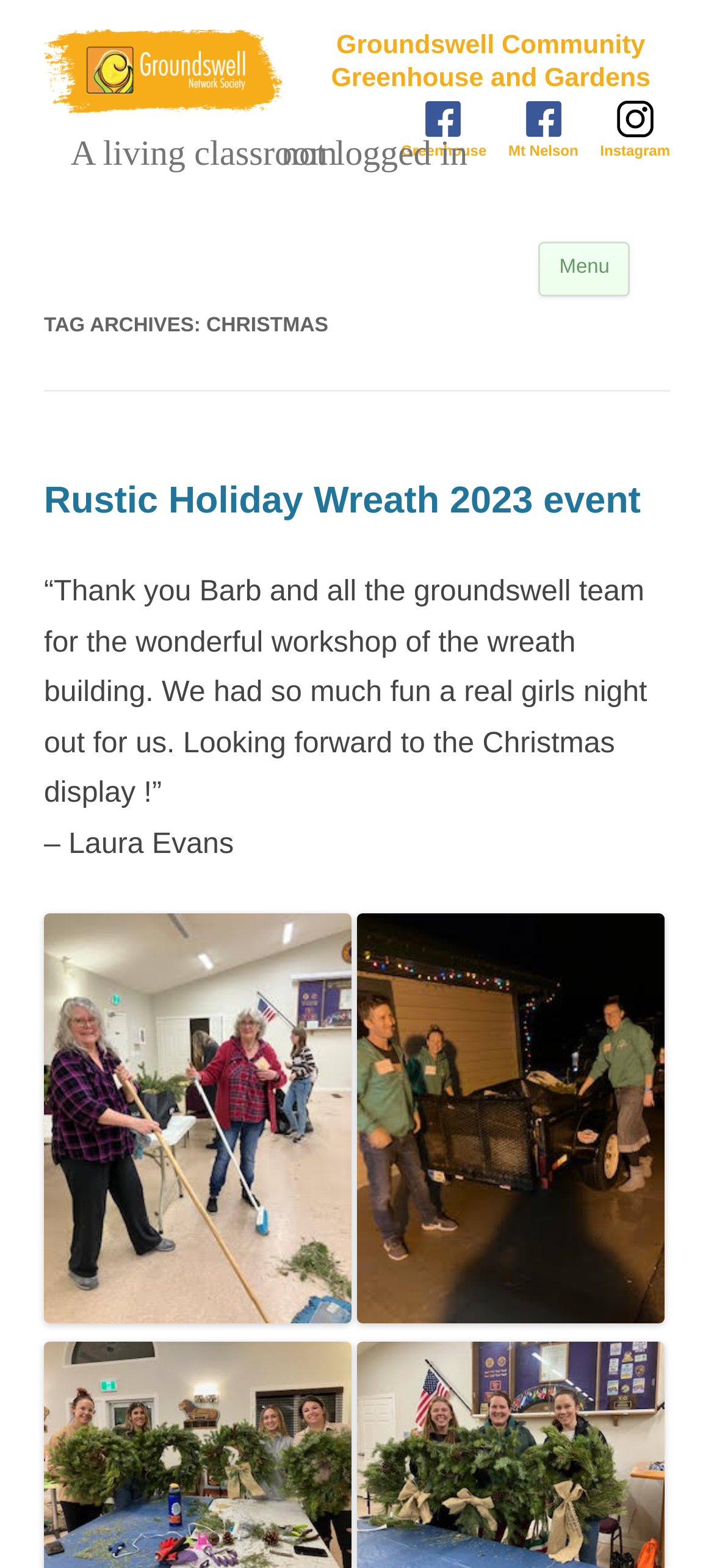Extract the bounding box coordinates for the described element: "Mt Nelson". The coordinates should be represented as four float numbers between 0 and 1: [left, top, right, bottom].

[0.712, 0.064, 0.81, 0.103]